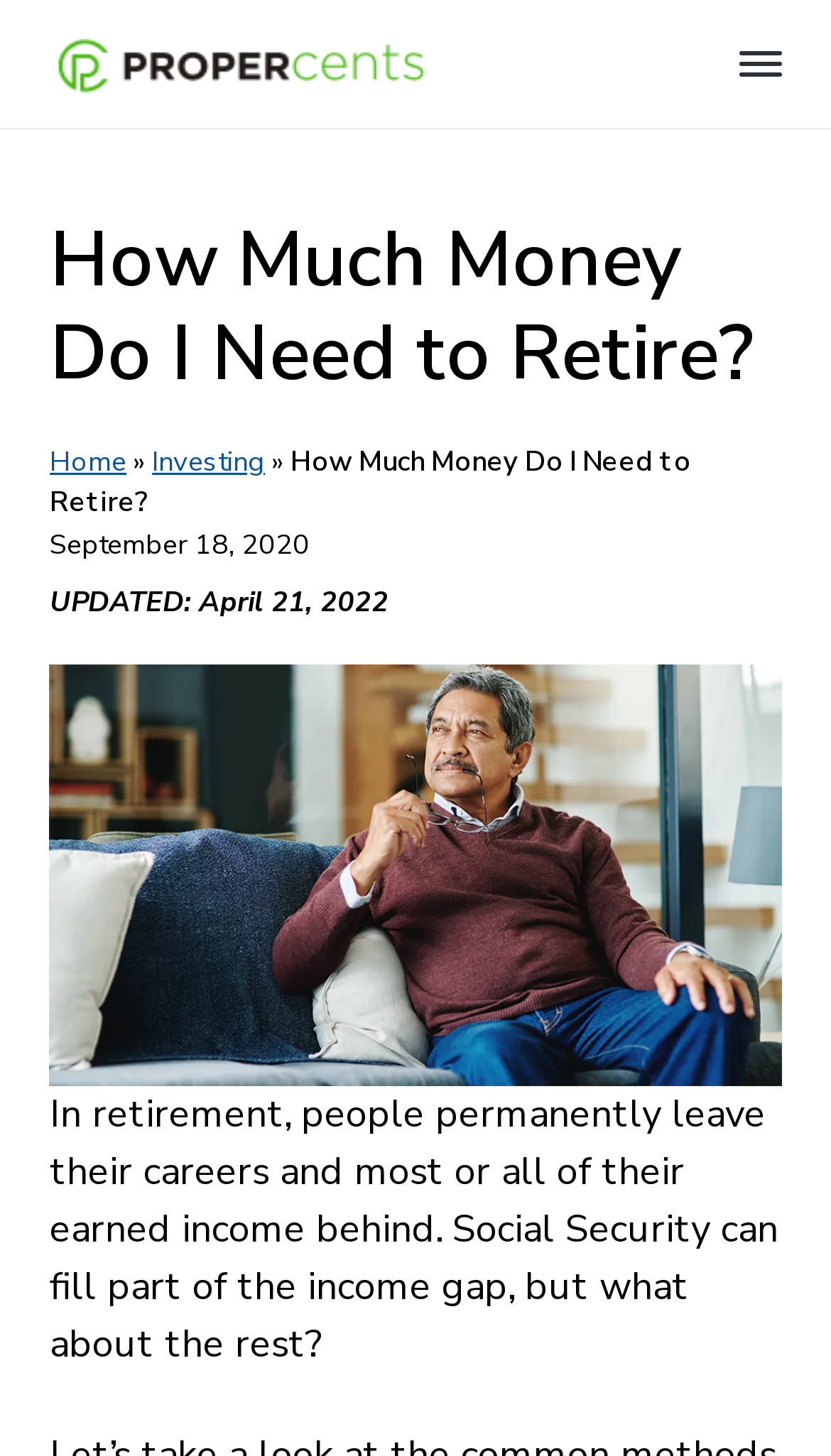What is the topic of the article?
Ensure your answer is thorough and detailed.

I inferred the topic by reading the main heading 'How Much Money Do I Need to Retire?' and the surrounding text, which discusses retirement and financial planning.